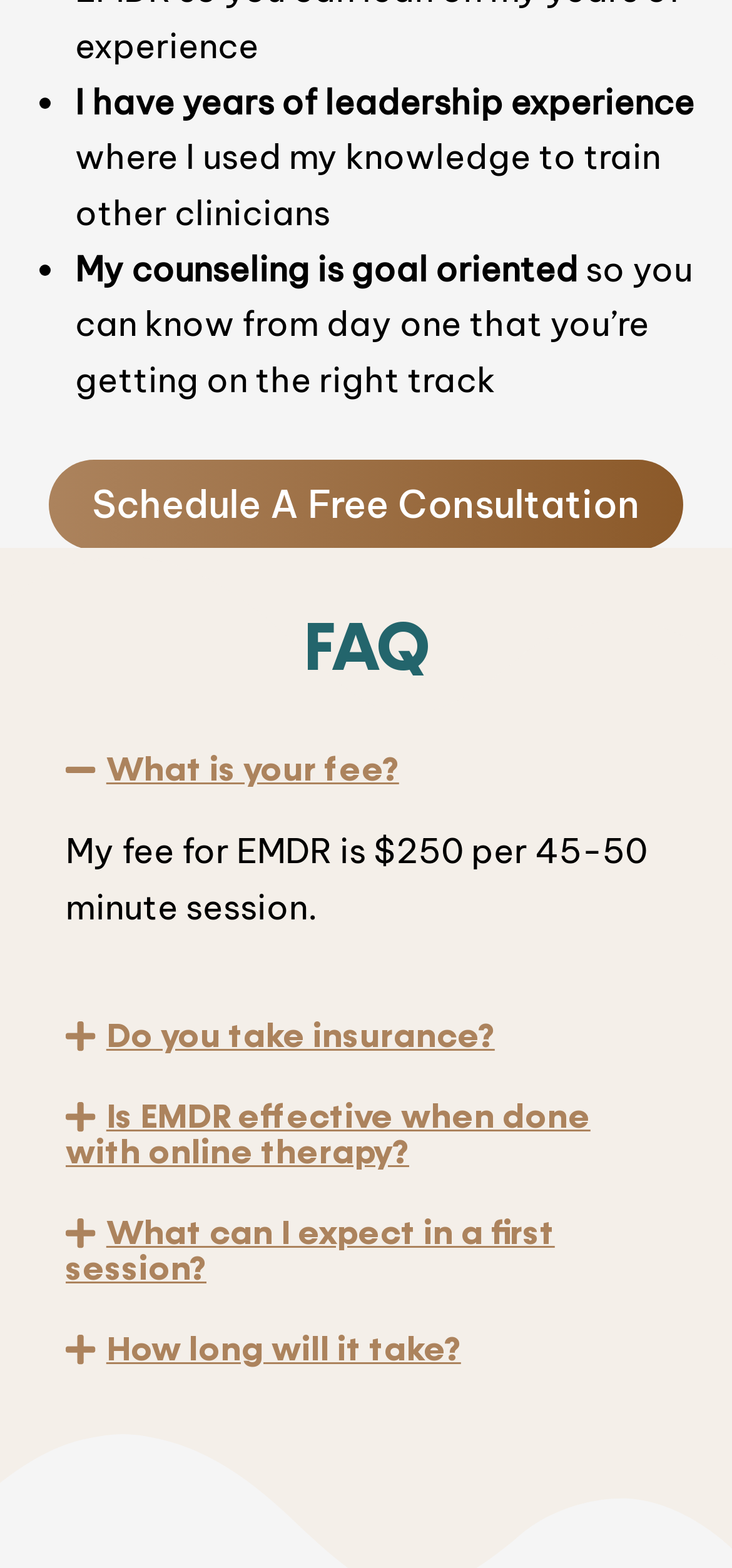Respond with a single word or short phrase to the following question: 
What can be scheduled on this webpage?

Free consultation